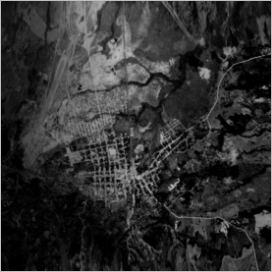Provide a comprehensive description of the image.

This image titled "Unstable Territories - Laura Colmenares Guerra" presents a striking black-and-white aerial view of a landscape, possibly depicting urban or rural territories marked by abstract patterns of roads and natural features. The contrast between the light patterns and dark terrains invites viewers to explore the intricate relationship between geography and urban development. The artwork conceptualizes themes of displacement and territorial dynamics, inspired by the research of Colombian geographers Fabián Ramírez and Felipe Osorio on armed conflict in the Magdalena Medio region. This visual narrative emphasizes the complexities of space and identity within unstable environments, creating a dialogue between the physical and the abstract.